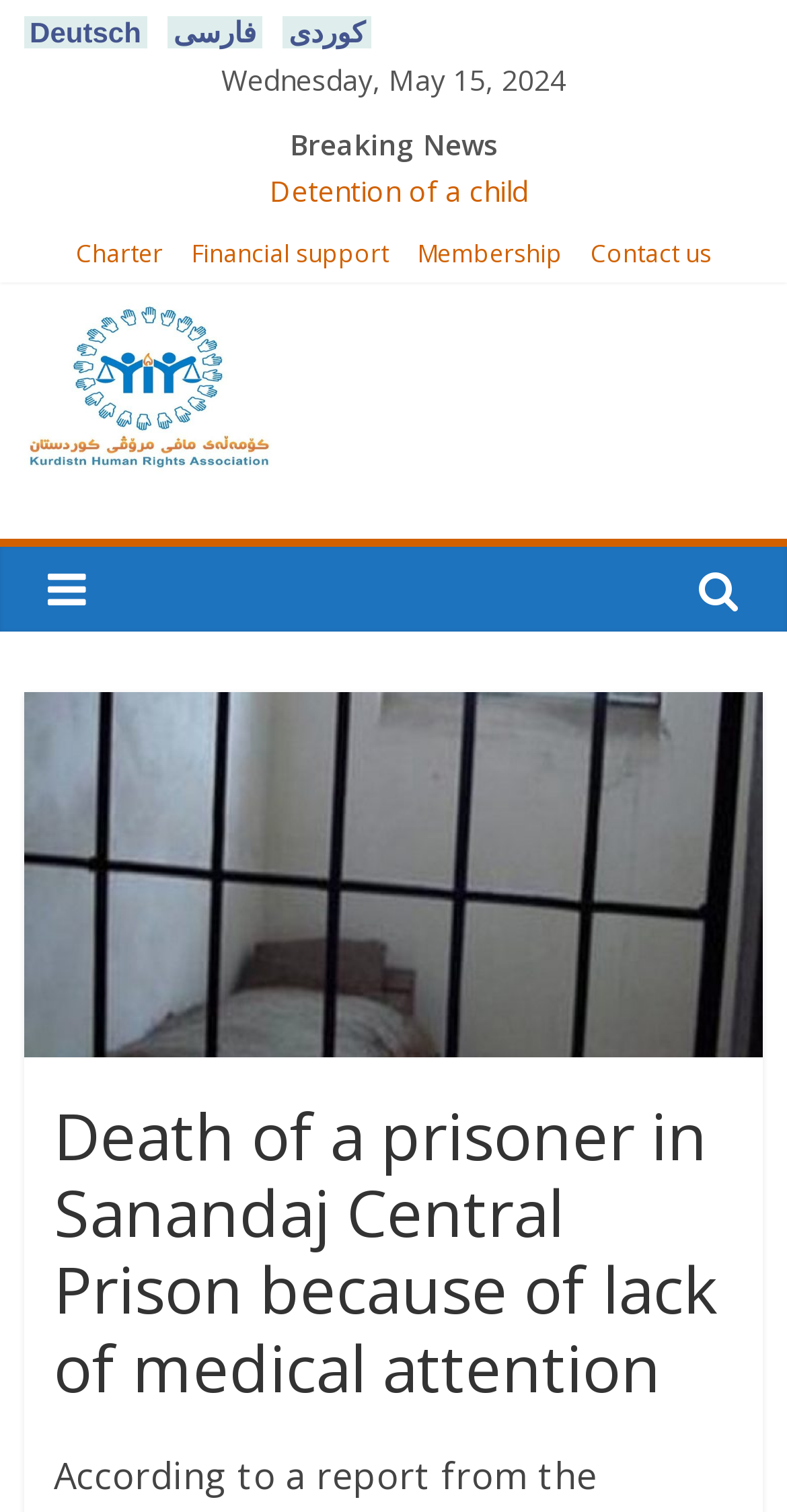Give the bounding box coordinates for the element described by: "Contact us".

[0.75, 0.156, 0.904, 0.178]